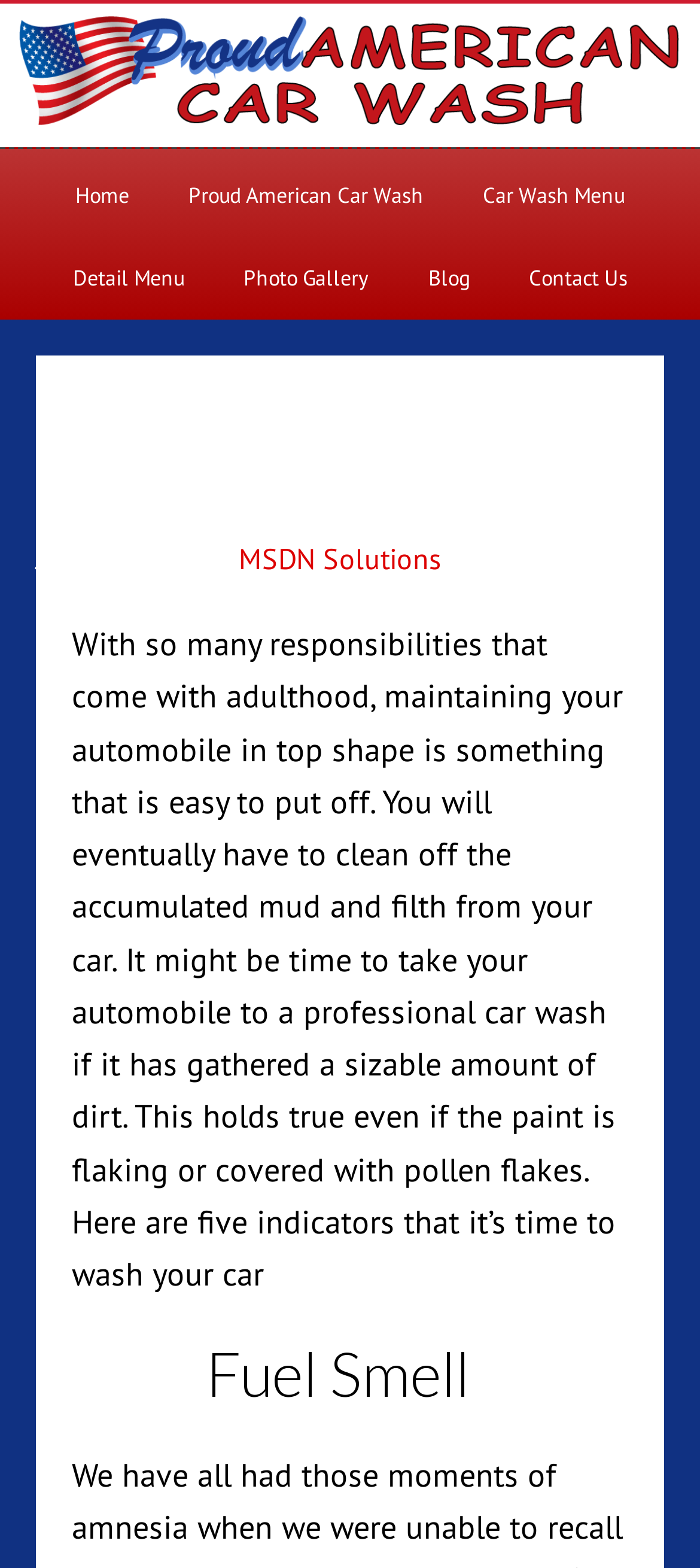Please provide a brief answer to the question using only one word or phrase: 
What is the first sign mentioned in the article?

Fuel Smell